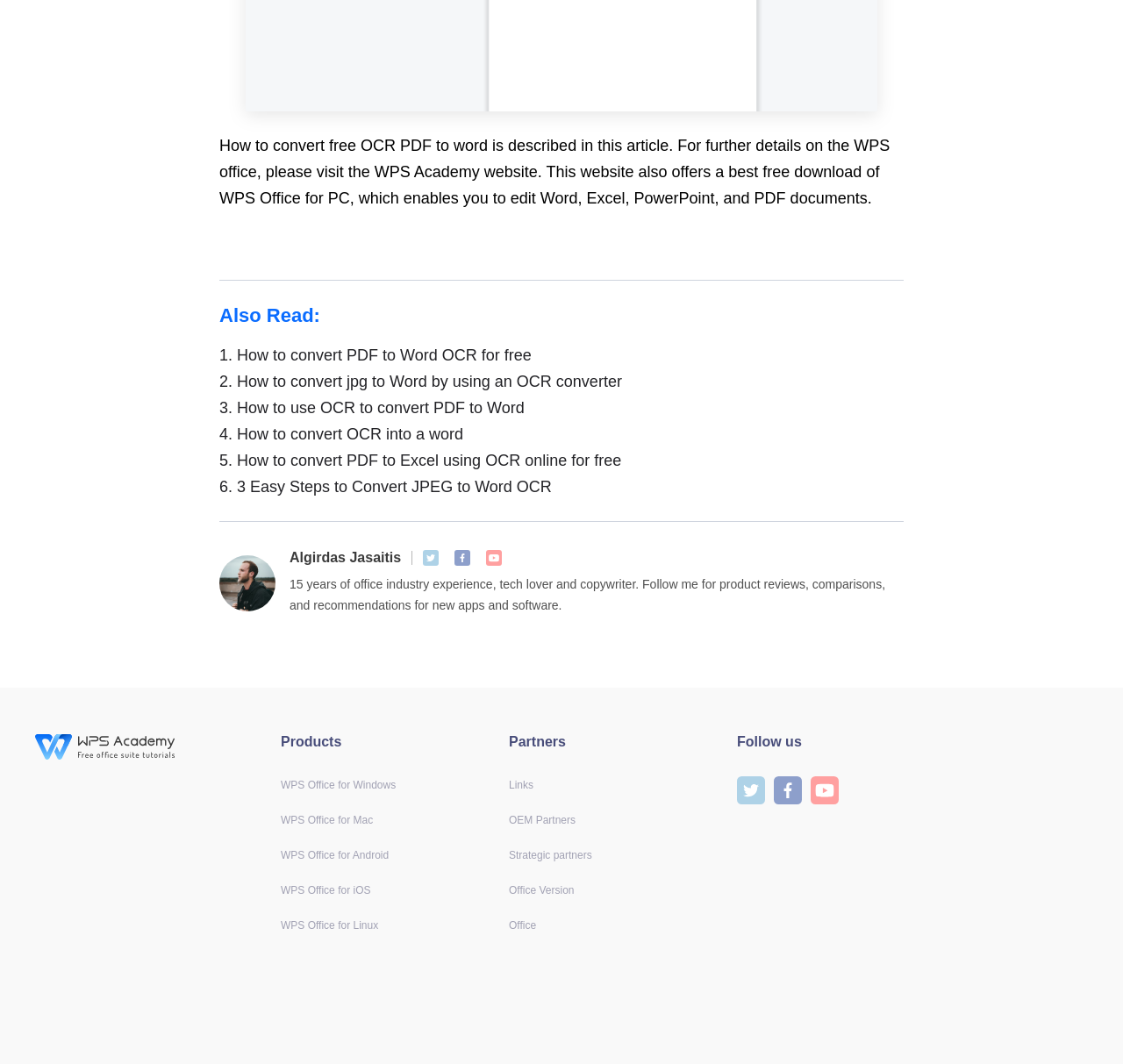Determine the bounding box coordinates of the region to click in order to accomplish the following instruction: "Visit WPS Academy website". Provide the coordinates as four float numbers between 0 and 1, specifically [left, top, right, bottom].

[0.031, 0.694, 0.155, 0.708]